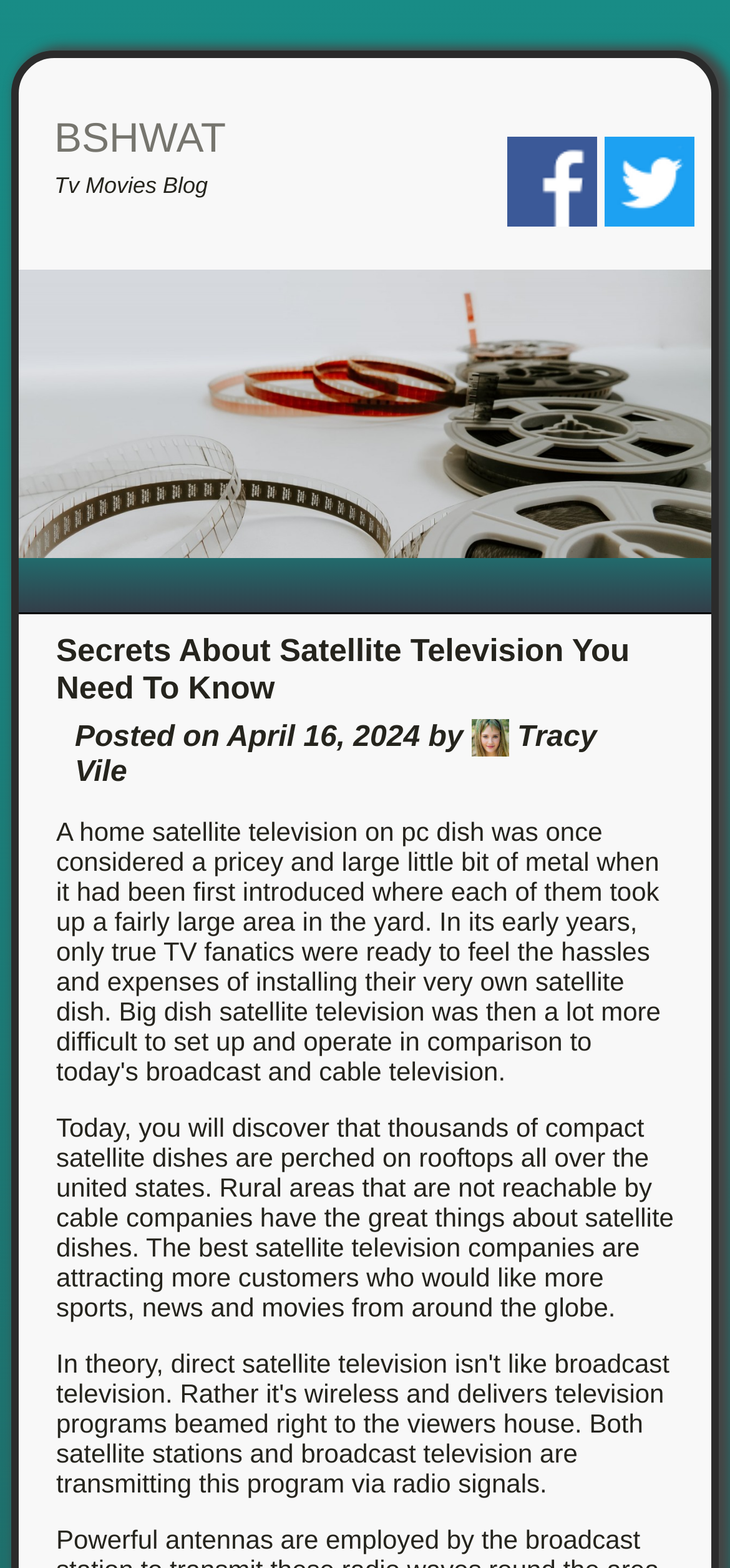Identify the text that serves as the heading for the webpage and generate it.

Secrets About Satellite Television You Need To Know